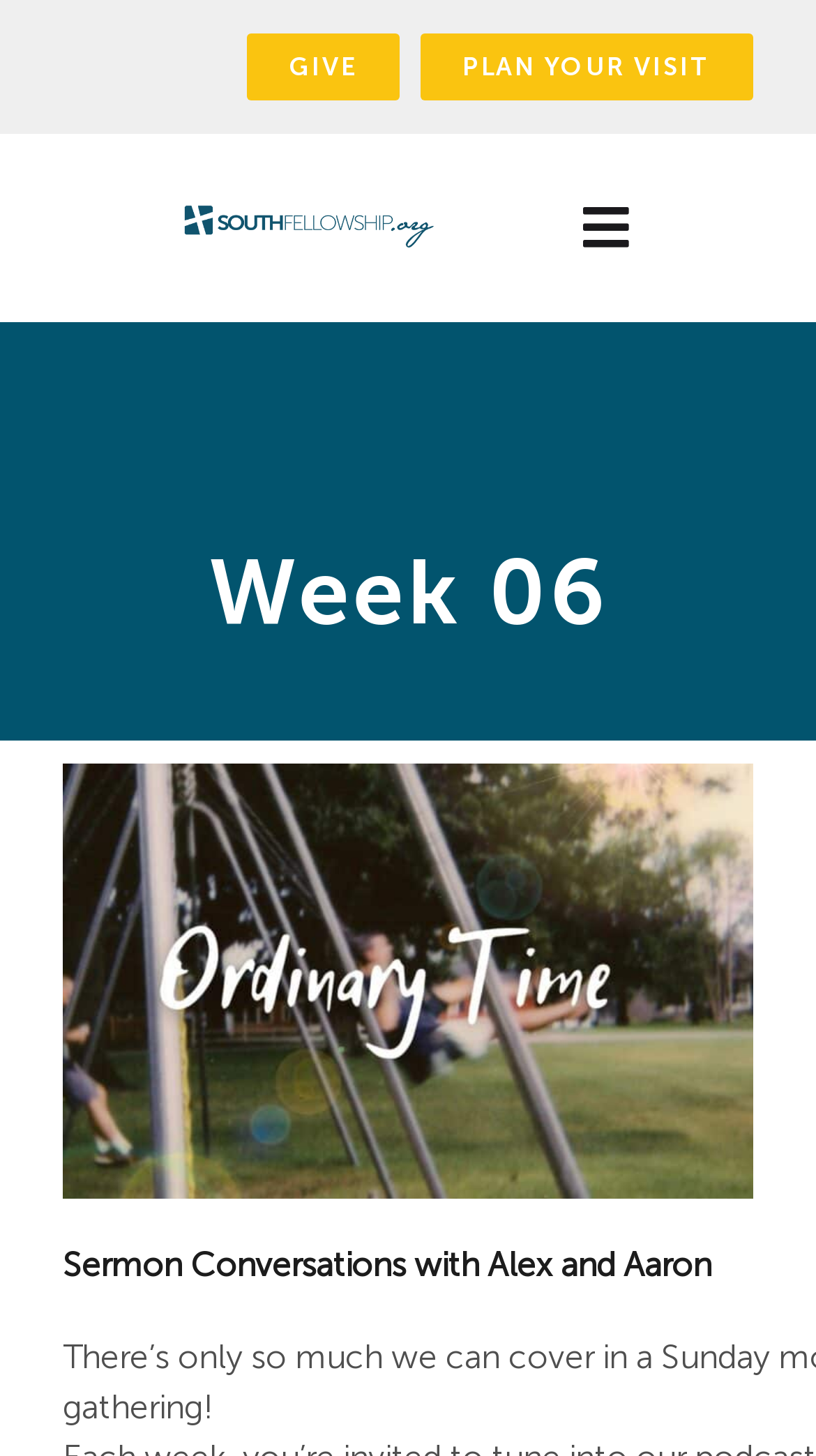Determine the bounding box for the UI element as described: "aria-label="South Fellowship Church"". The coordinates should be represented as four float numbers between 0 and 1, formatted as [left, top, right, bottom].

[0.227, 0.138, 0.532, 0.166]